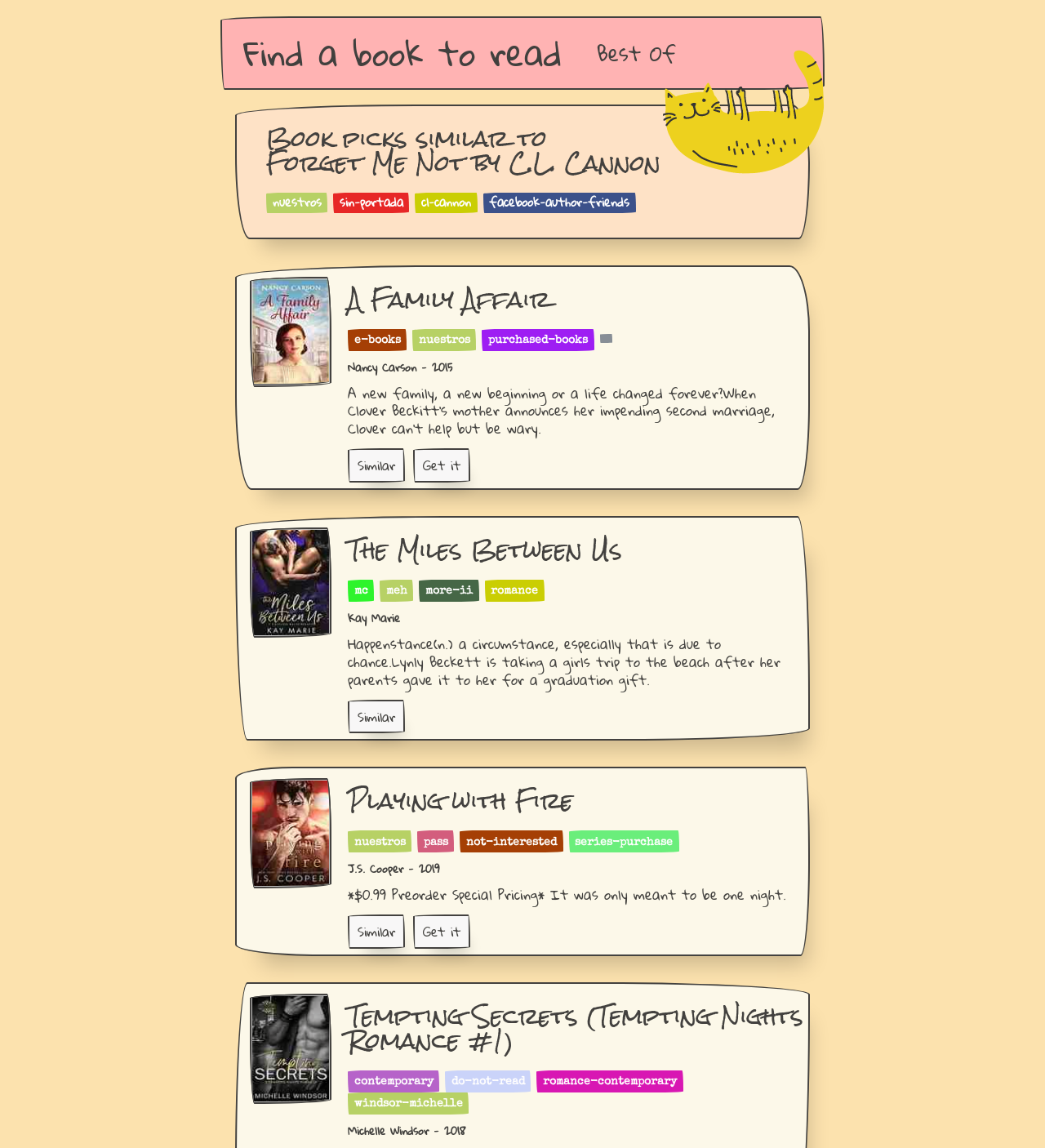Extract the bounding box of the UI element described as: "nuestros".

[0.339, 0.729, 0.388, 0.739]